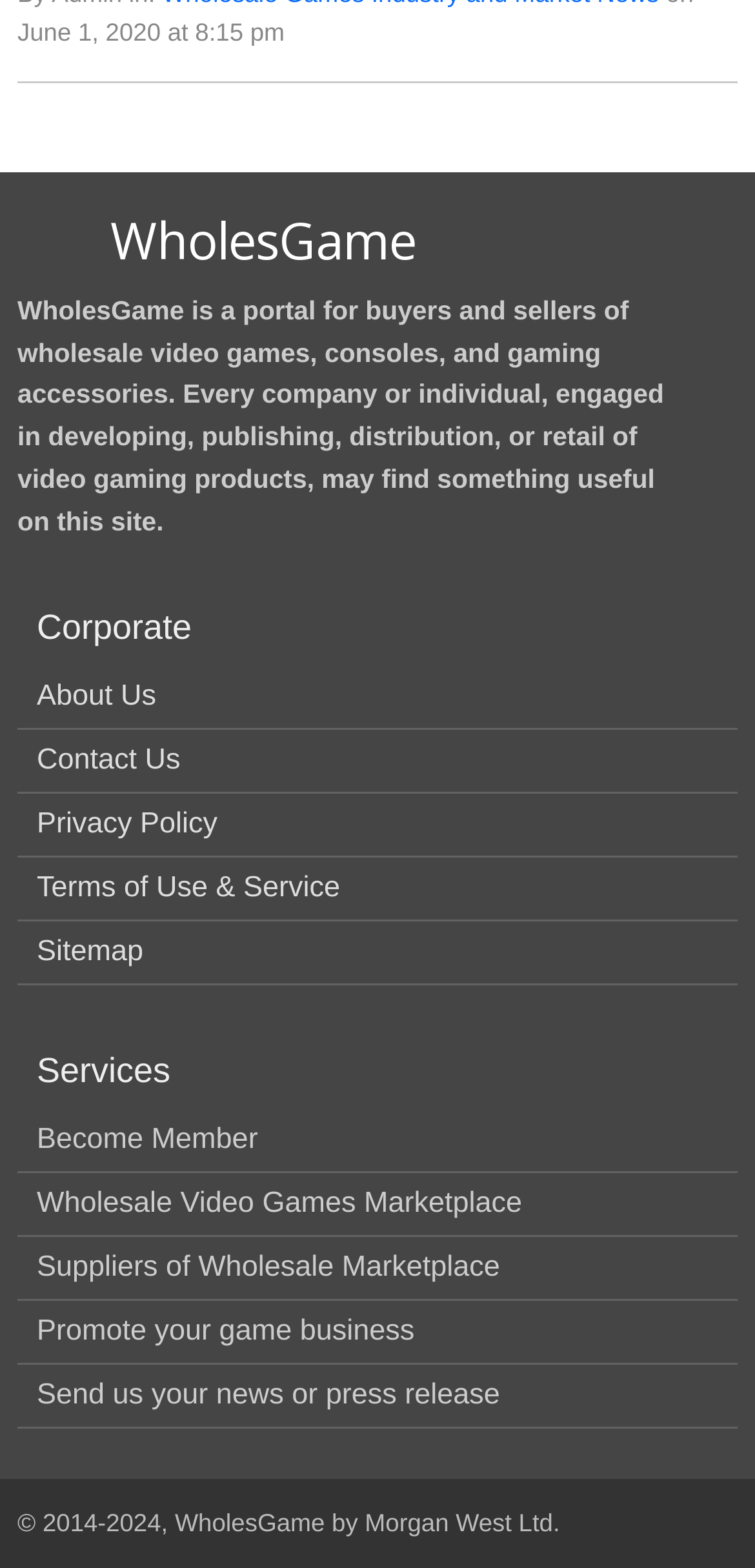Based on the description "Terms of Use & Service", find the bounding box of the specified UI element.

[0.049, 0.556, 0.451, 0.577]